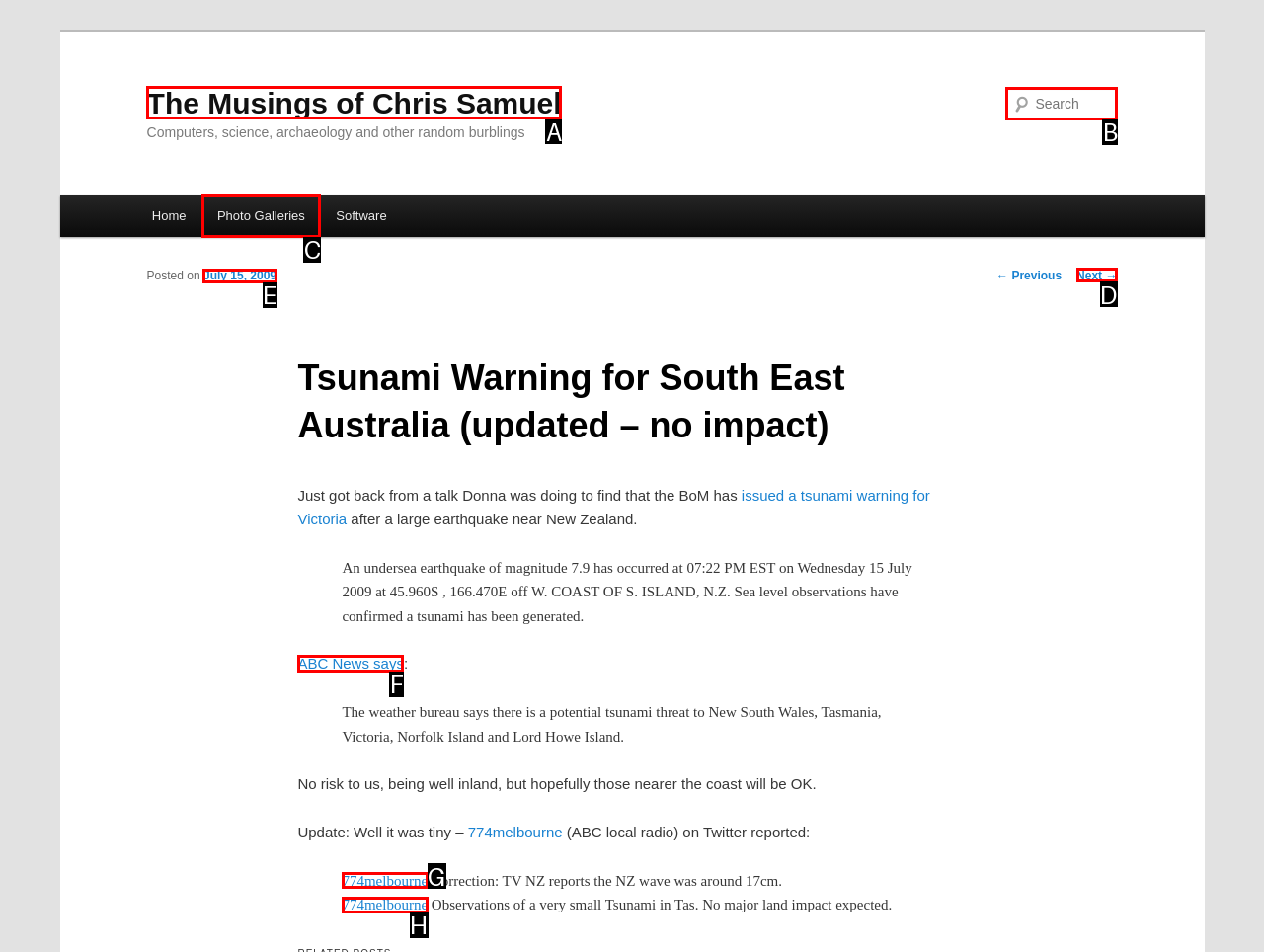Specify which UI element should be clicked to accomplish the task: Visit 'SCHEDULE'. Answer with the letter of the correct choice.

None